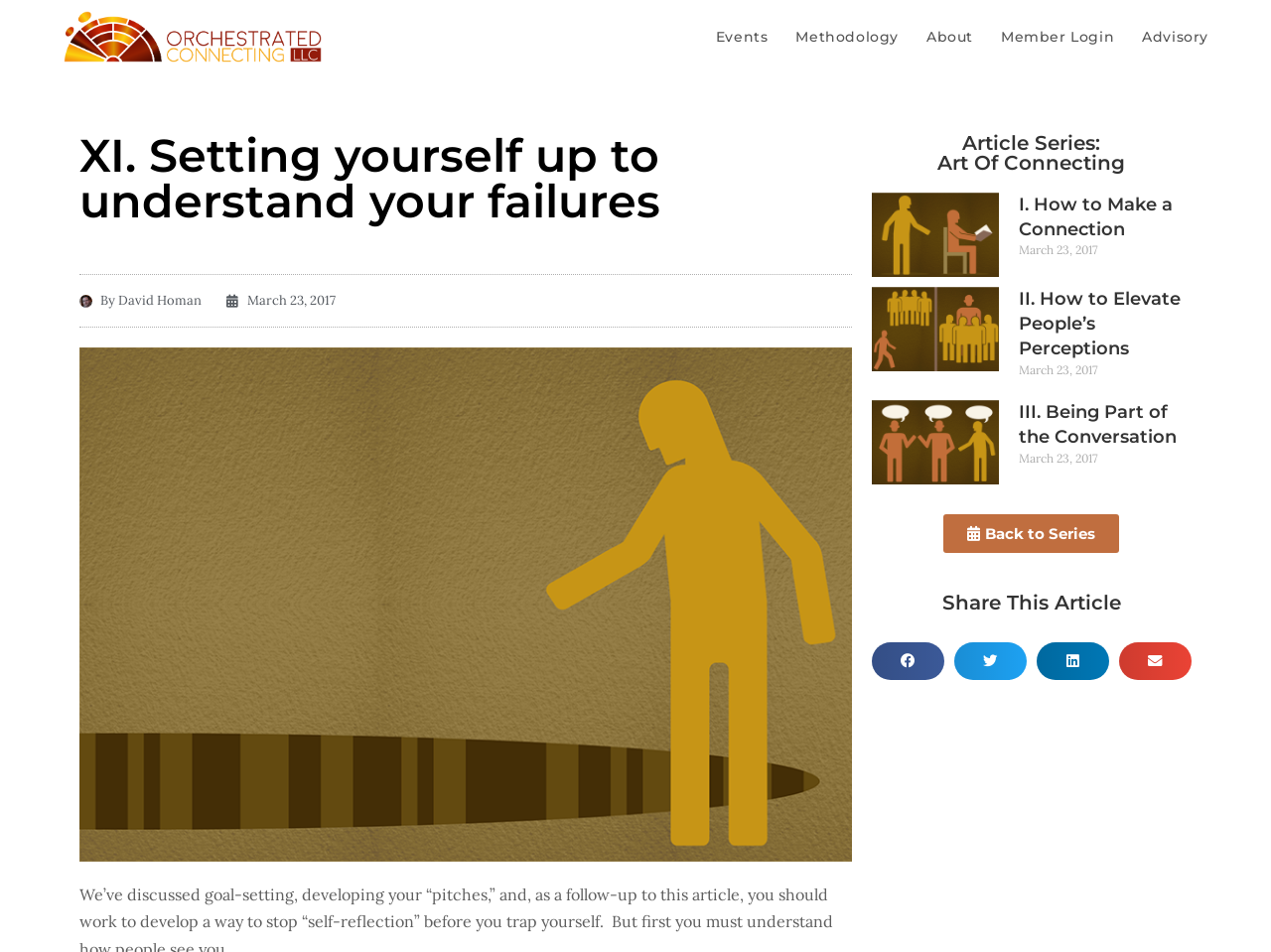Please determine the bounding box coordinates for the element that should be clicked to follow these instructions: "read post Feel It".

None